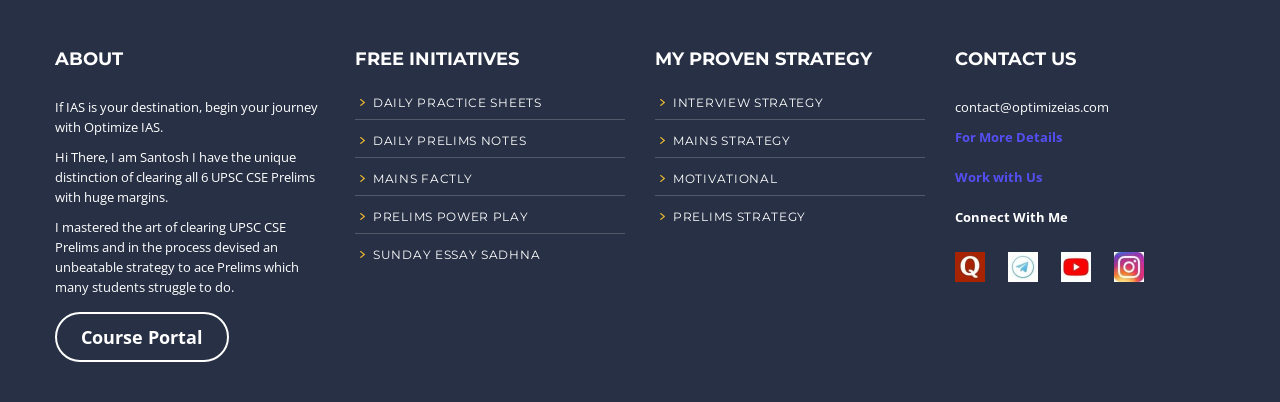Please specify the bounding box coordinates of the clickable region necessary for completing the following instruction: "Check out PRELIMS POWER PLAY". The coordinates must consist of four float numbers between 0 and 1, i.e., [left, top, right, bottom].

[0.277, 0.512, 0.488, 0.582]